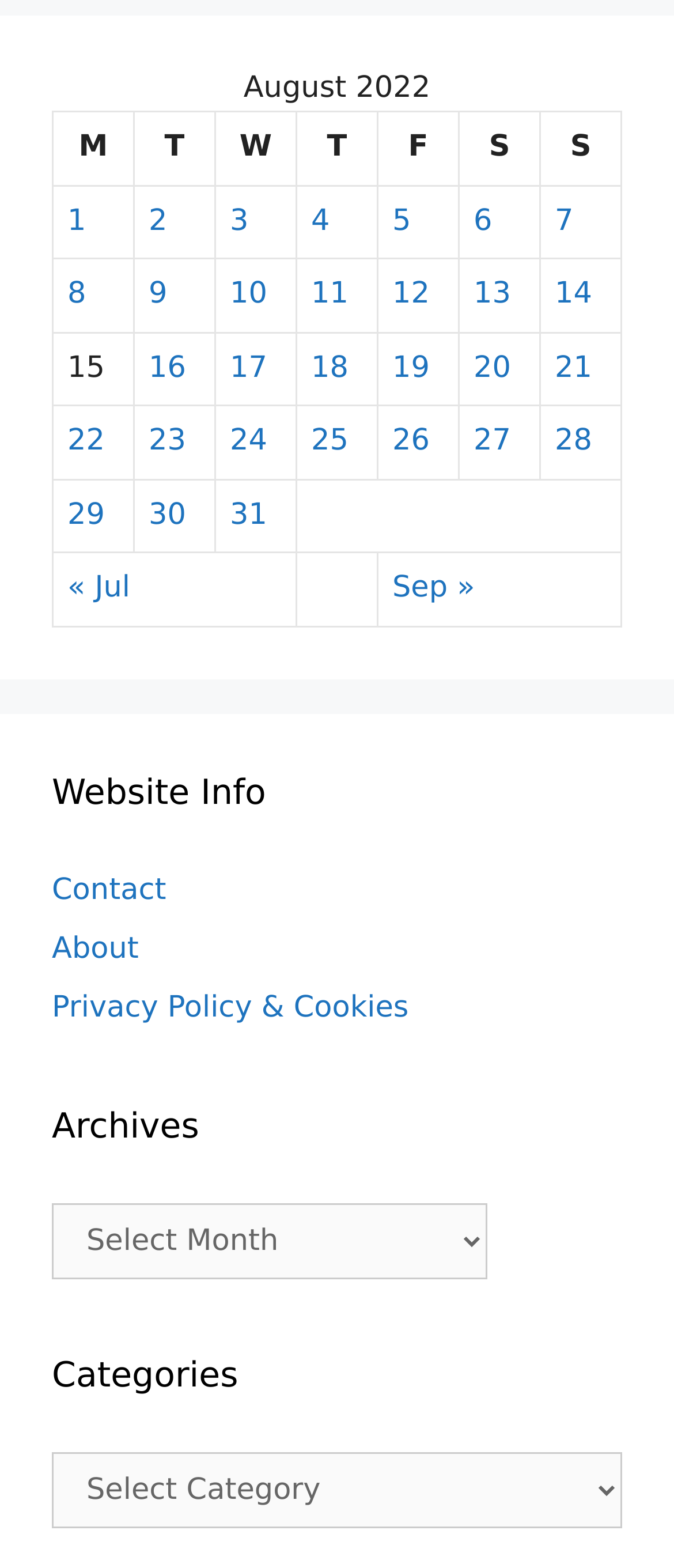Refer to the screenshot and answer the following question in detail:
What is the month shown in the table?

The table has a caption 'August 2022', which indicates that the month shown in the table is August.